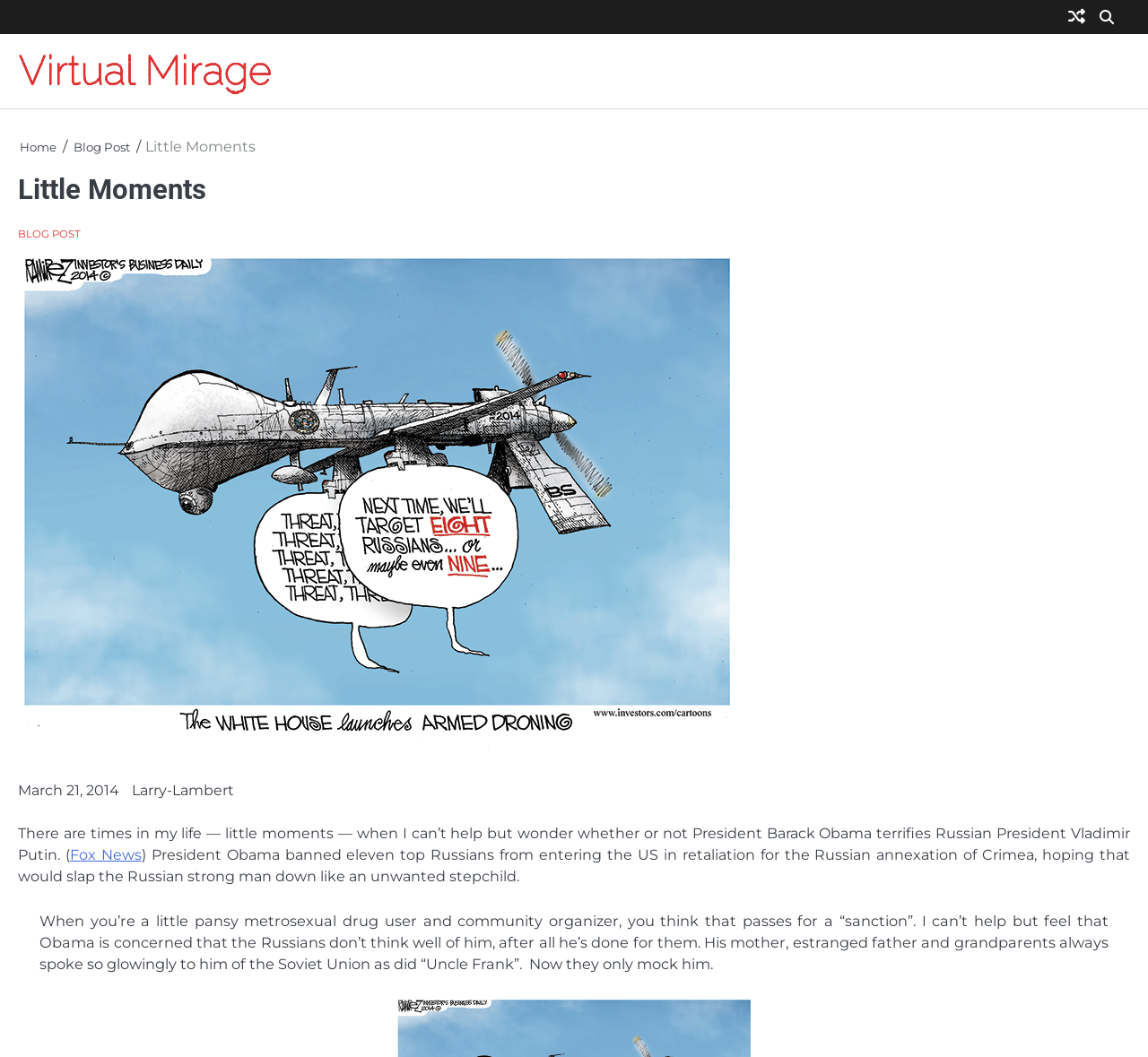Please provide the bounding box coordinates for the UI element as described: "Home". The coordinates must be four floats between 0 and 1, represented as [left, top, right, bottom].

[0.017, 0.133, 0.049, 0.146]